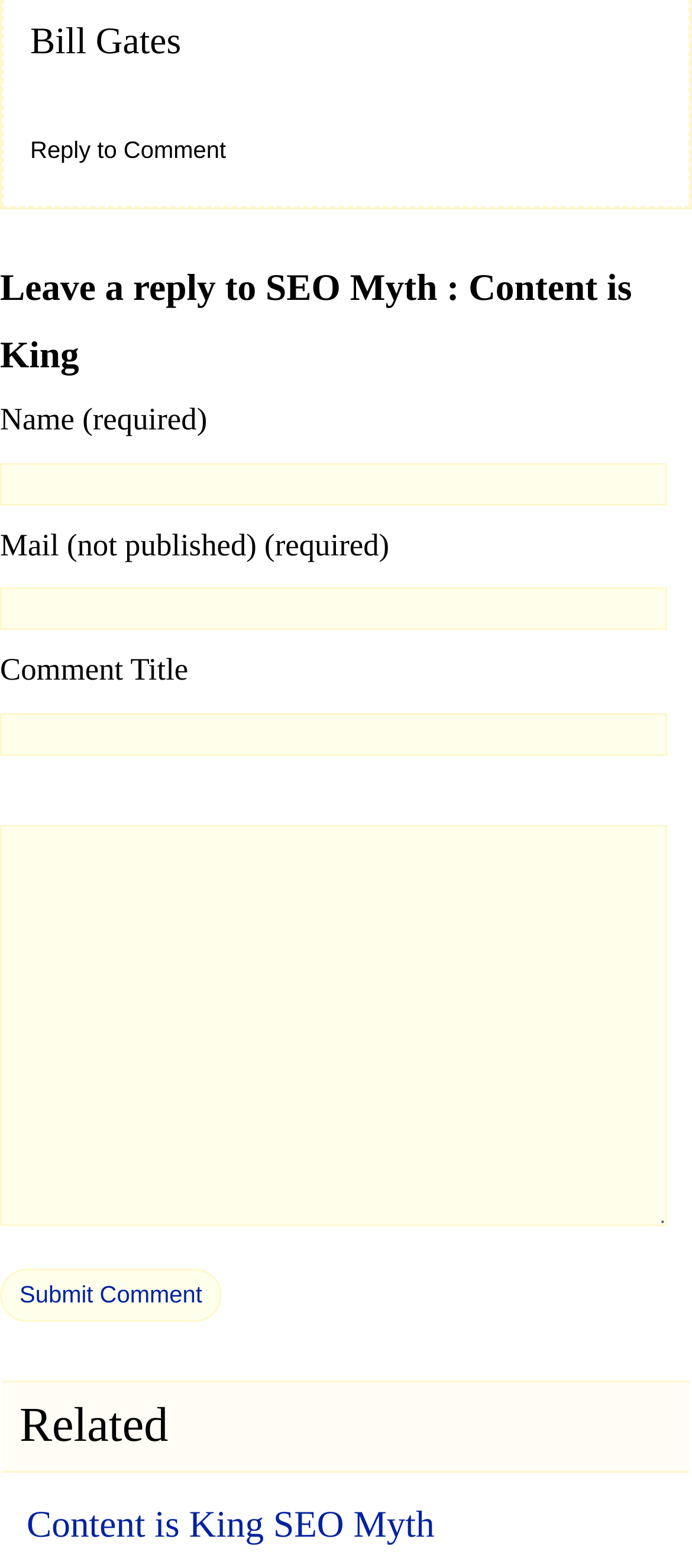Look at the image and give a detailed response to the following question: What is the label of the last text input field in the comment section?

The last text input field in the comment section is labeled as 'comment', indicating that it is where the user should enter the content of their comment.